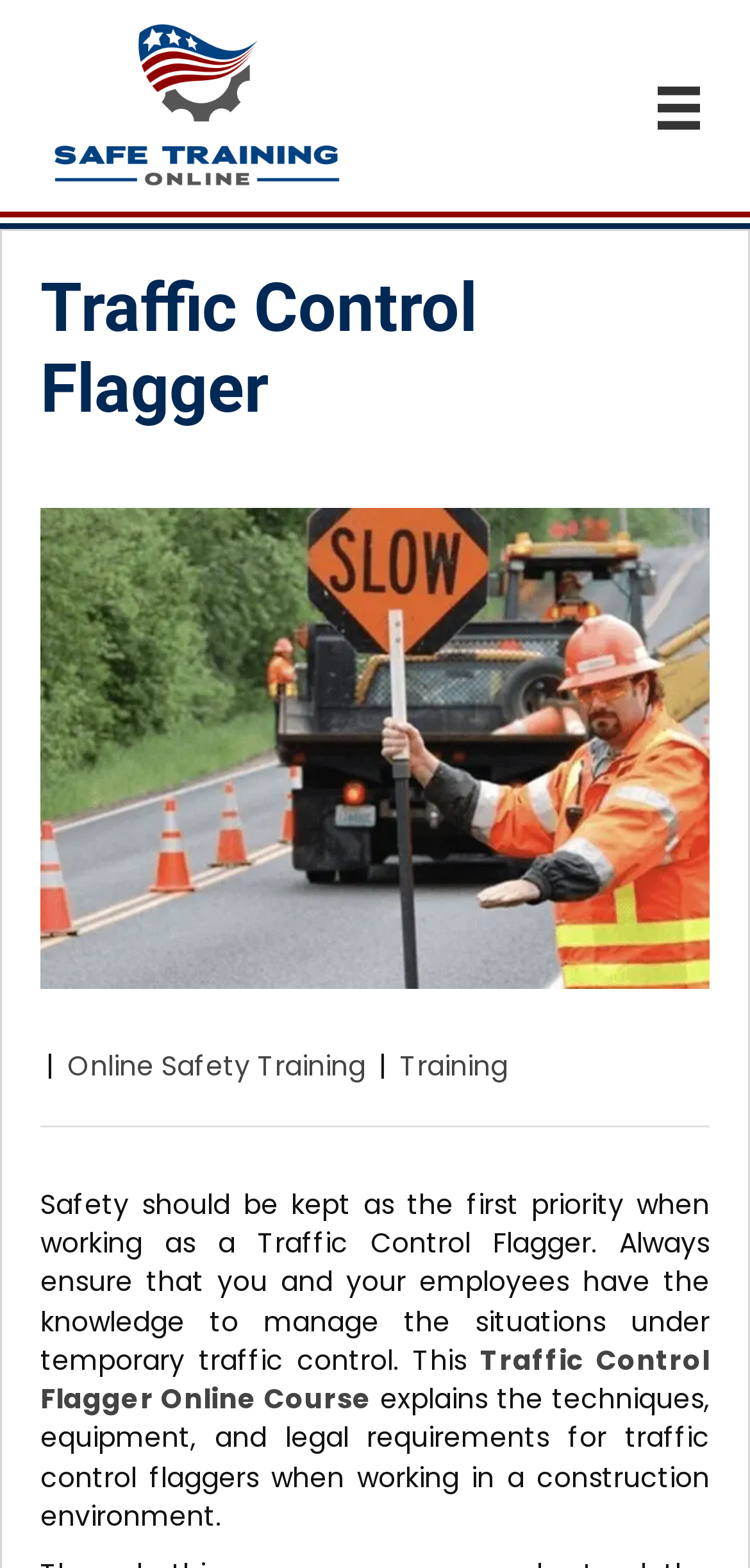Please find the bounding box for the following UI element description. Provide the coordinates in (top-left x, top-left y, bottom-right x, bottom-right y) format, with values between 0 and 1: Traffic Control Flagger Online Course

[0.054, 0.855, 0.946, 0.905]